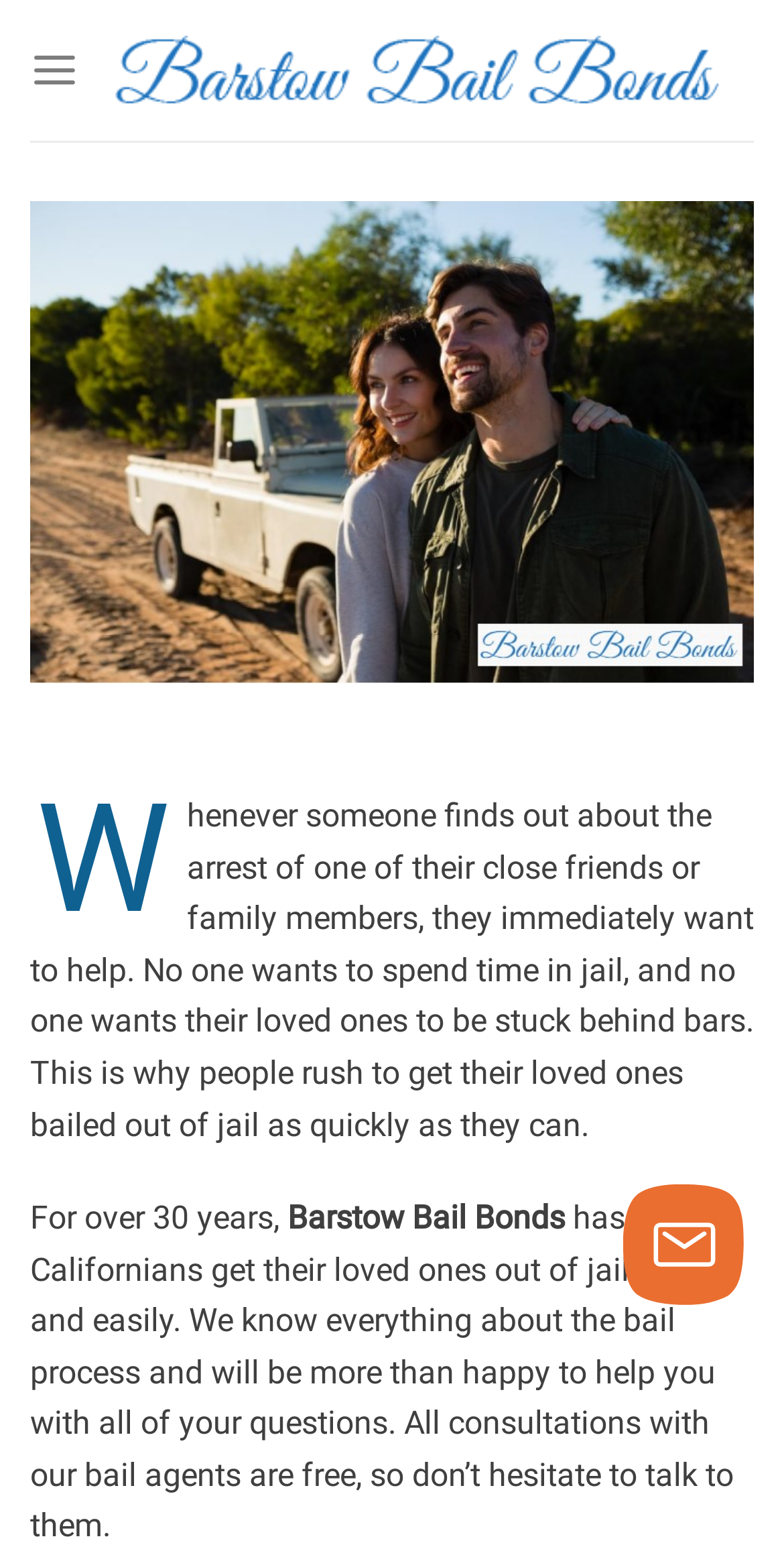Use a single word or phrase to answer the question:
What is the name of the bail bond company?

Barstow Bail Bonds